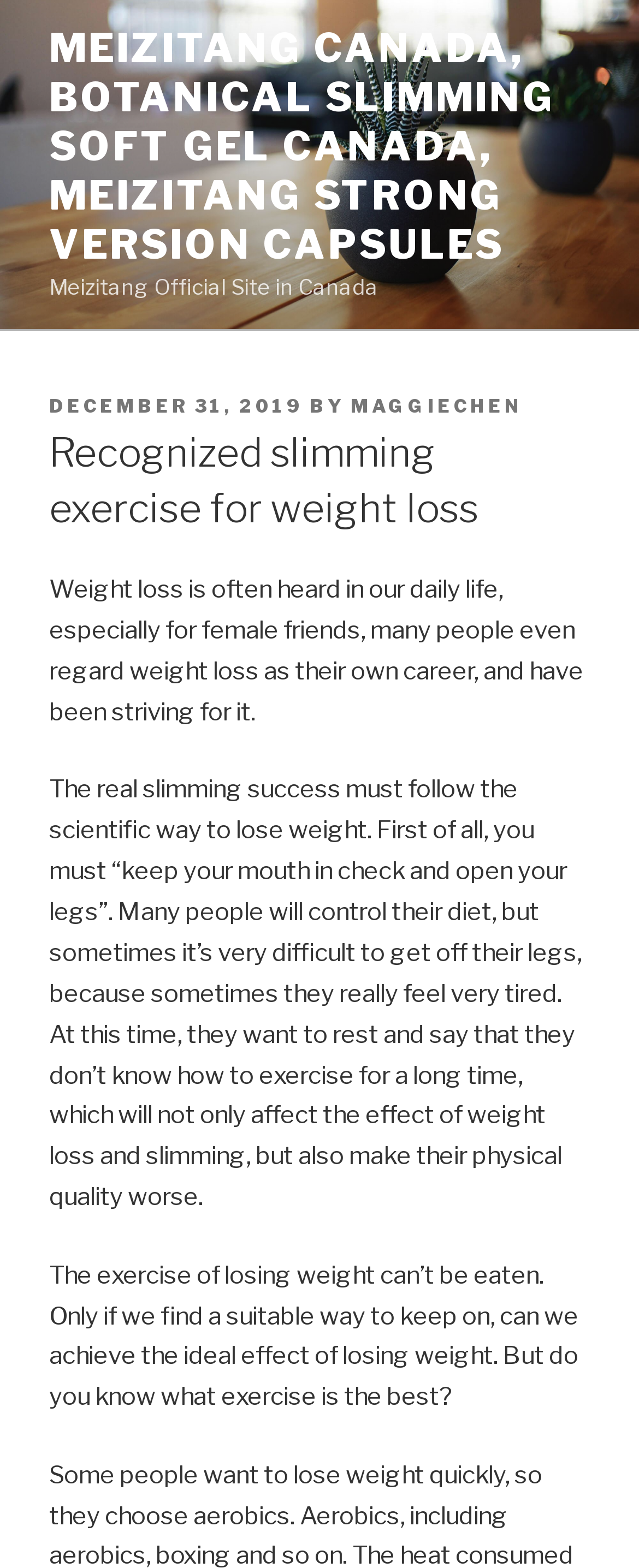Respond to the following query with just one word or a short phrase: 
What is the purpose of the image at the top of the webpage?

Logo or branding